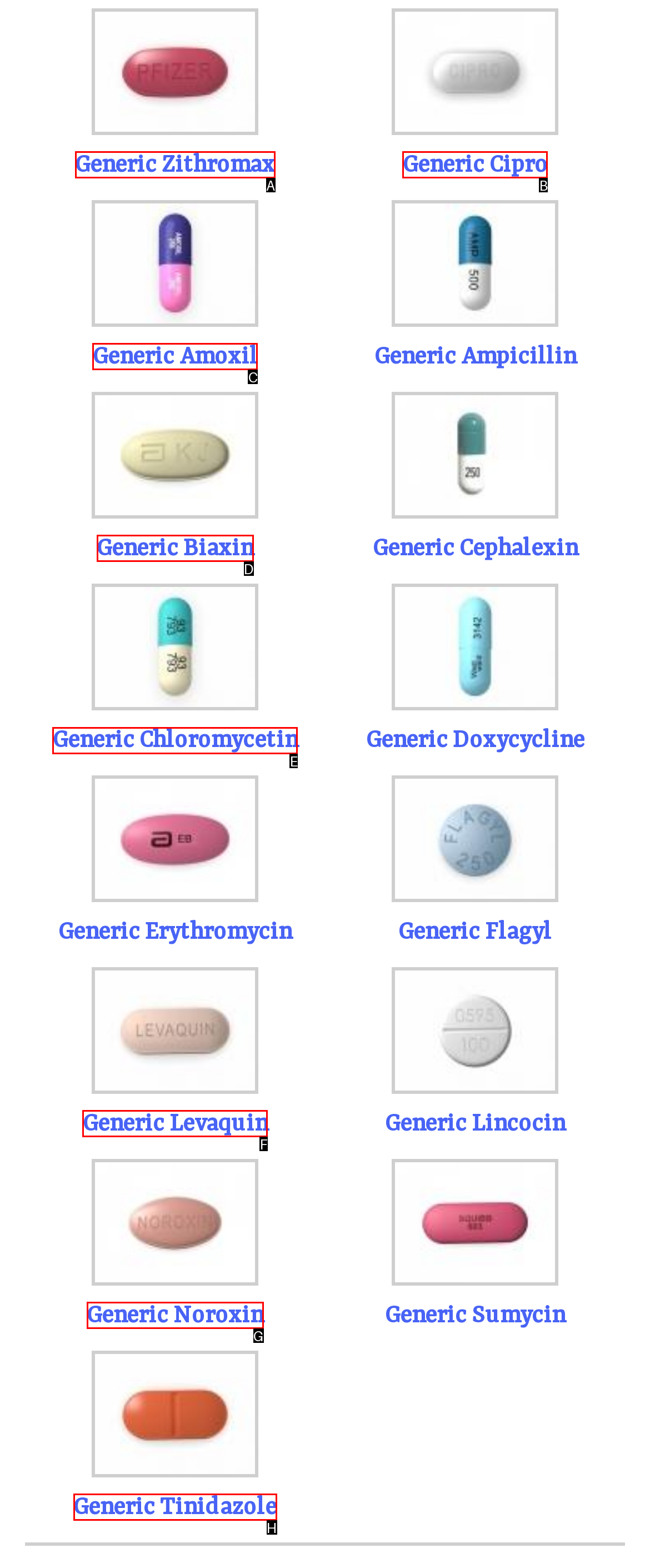For the task: View Generic Chloromycetin, tell me the letter of the option you should click. Answer with the letter alone.

E